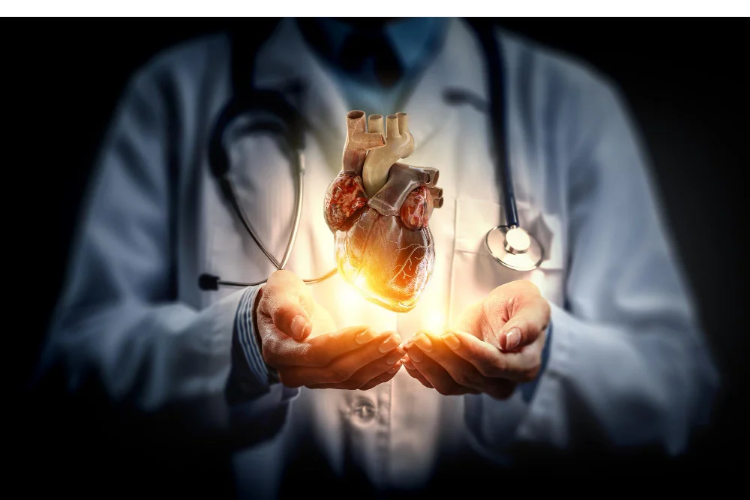What is the heart radiating? Based on the image, give a response in one word or a short phrase.

Soft light